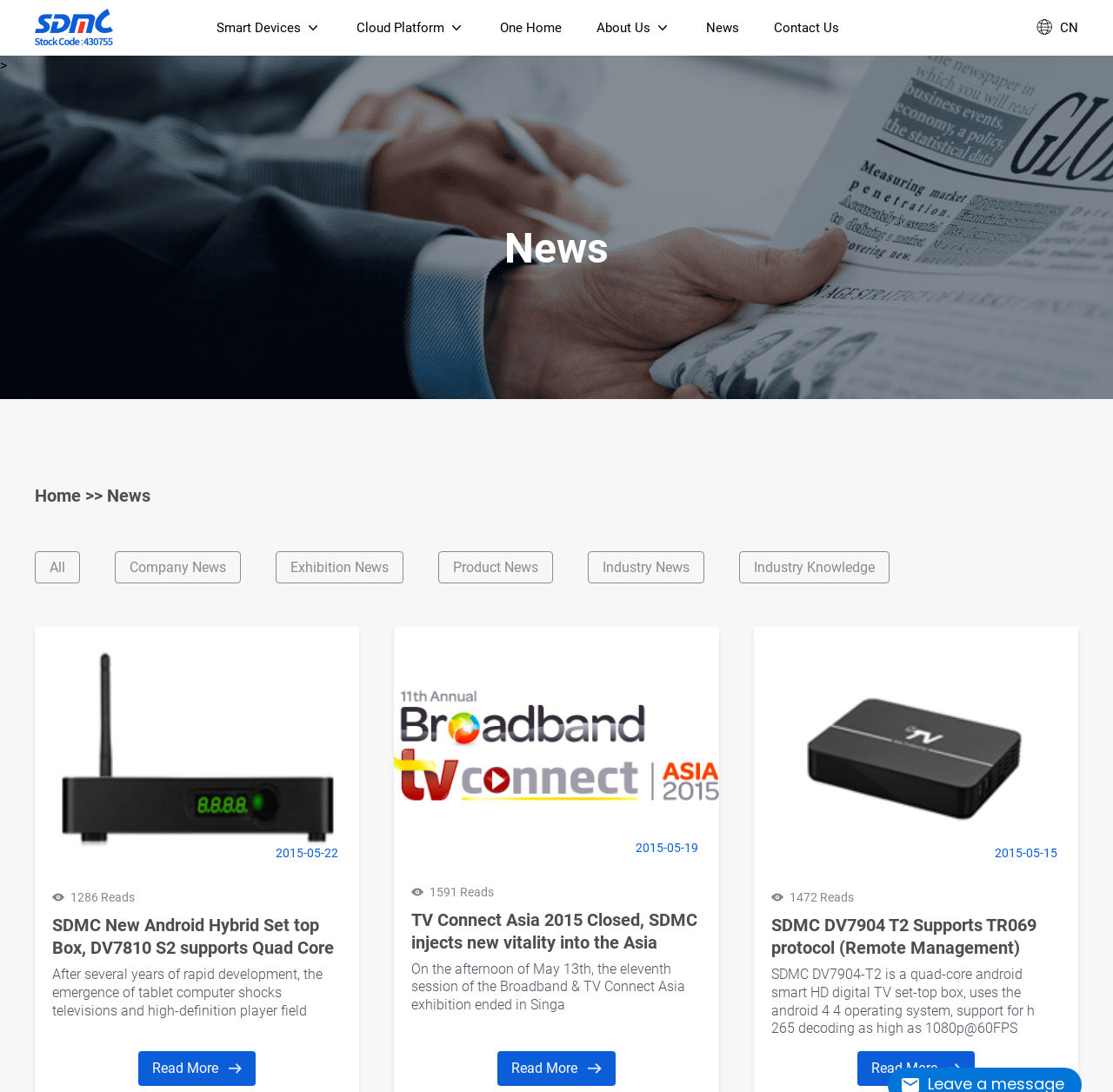Identify the bounding box coordinates for the region to click in order to carry out this instruction: "Go to the pharmacy". Provide the coordinates using four float numbers between 0 and 1, formatted as [left, top, right, bottom].

None